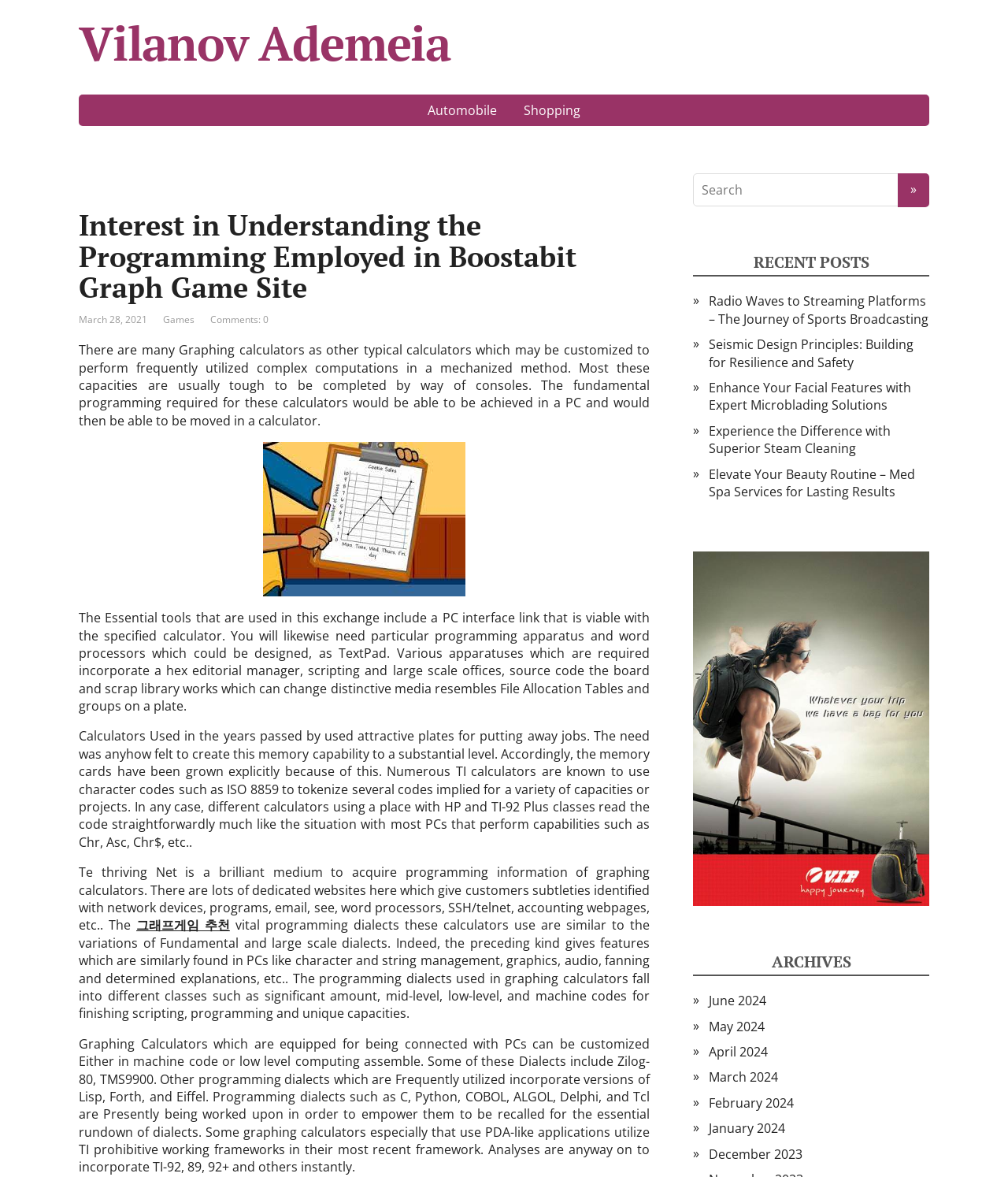Provide a single word or phrase answer to the question: 
What is the name of the website?

Vilanov Ademeia